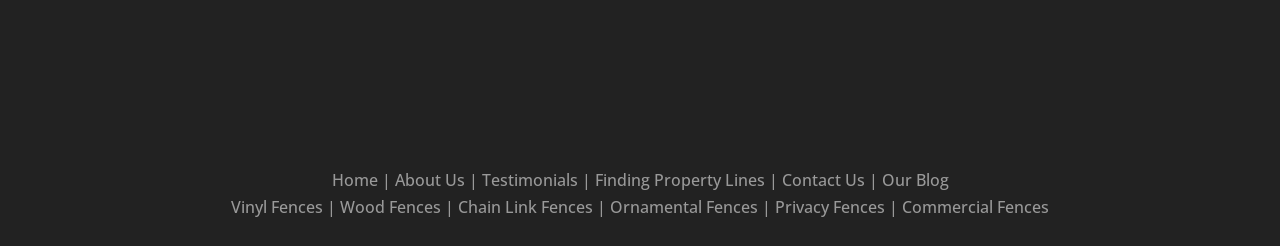Analyze the image and provide a detailed answer to the question: What is the address of Arrow Fence Co?

I found the address by looking at the static text element with the bounding box coordinates [0.215, 0.153, 0.363, 0.242] which contains the text '18607 Hwy 65 NE, Suite B'.